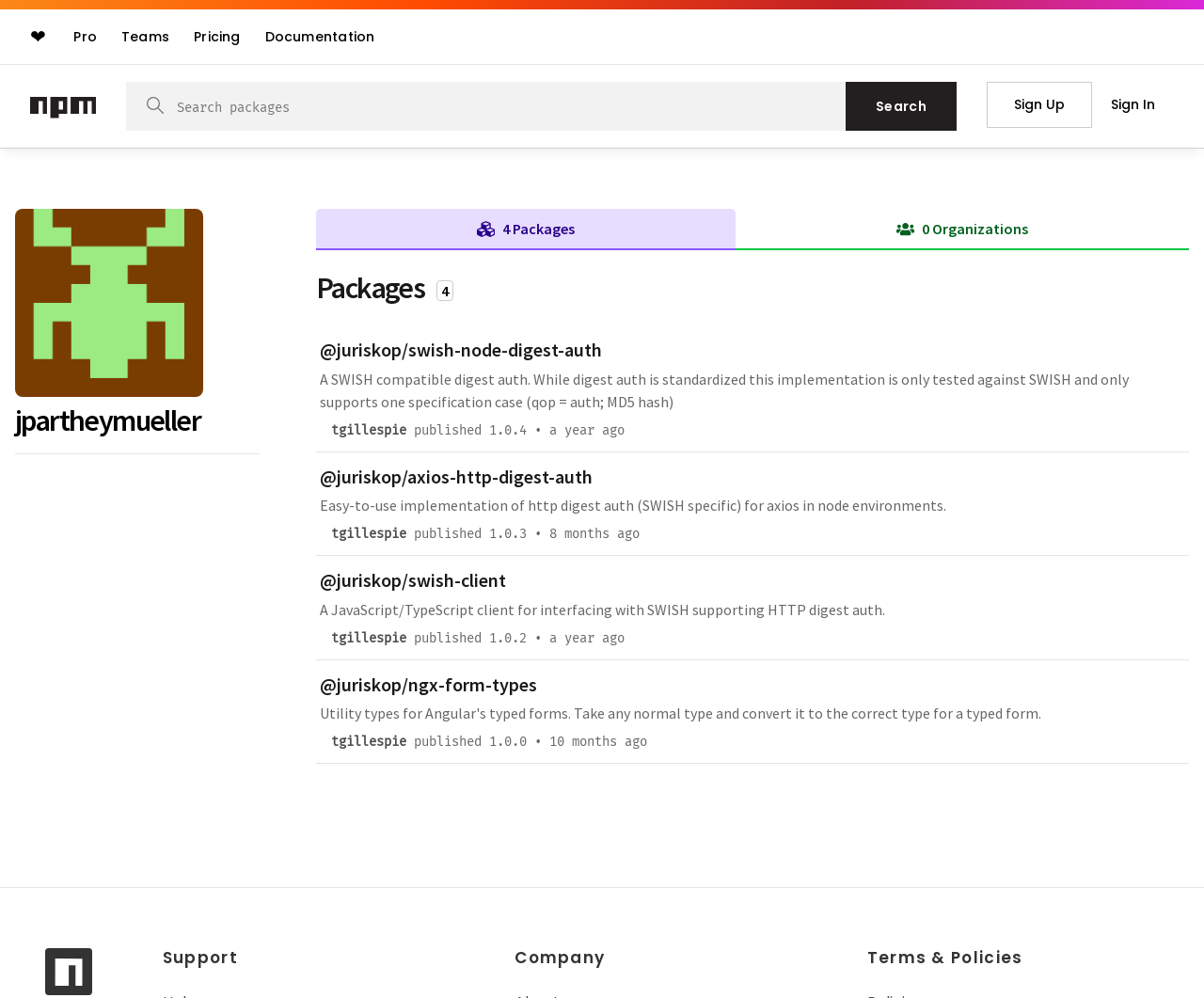What is the username of the profile?
Could you answer the question with a detailed and thorough explanation?

The username of the profile can be found in the main section of the webpage, where it is displayed as a heading element with the text 'jpartheymueller'.